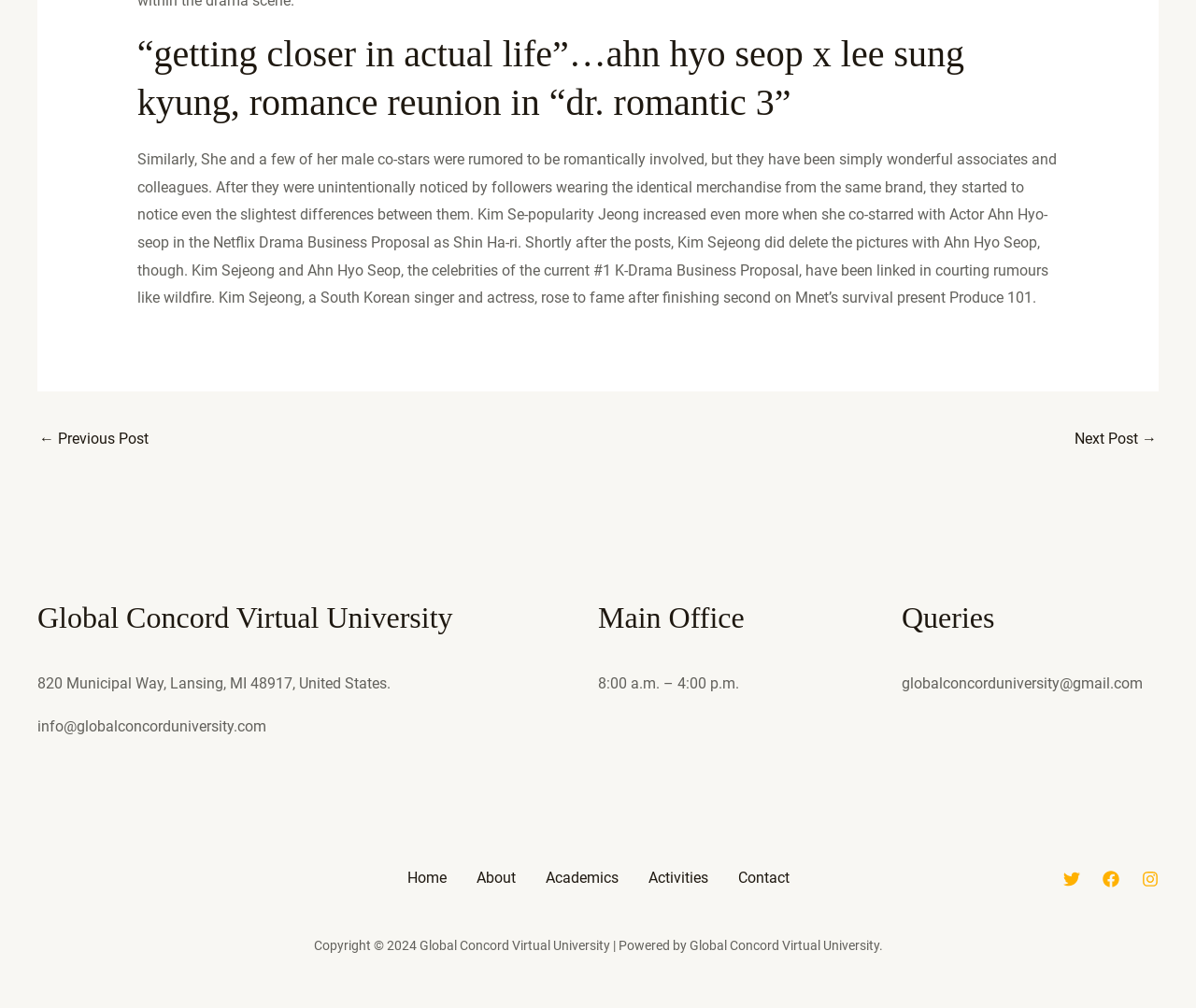What is the name of the actress mentioned in the article?
Relying on the image, give a concise answer in one word or a brief phrase.

Kim Sejeong